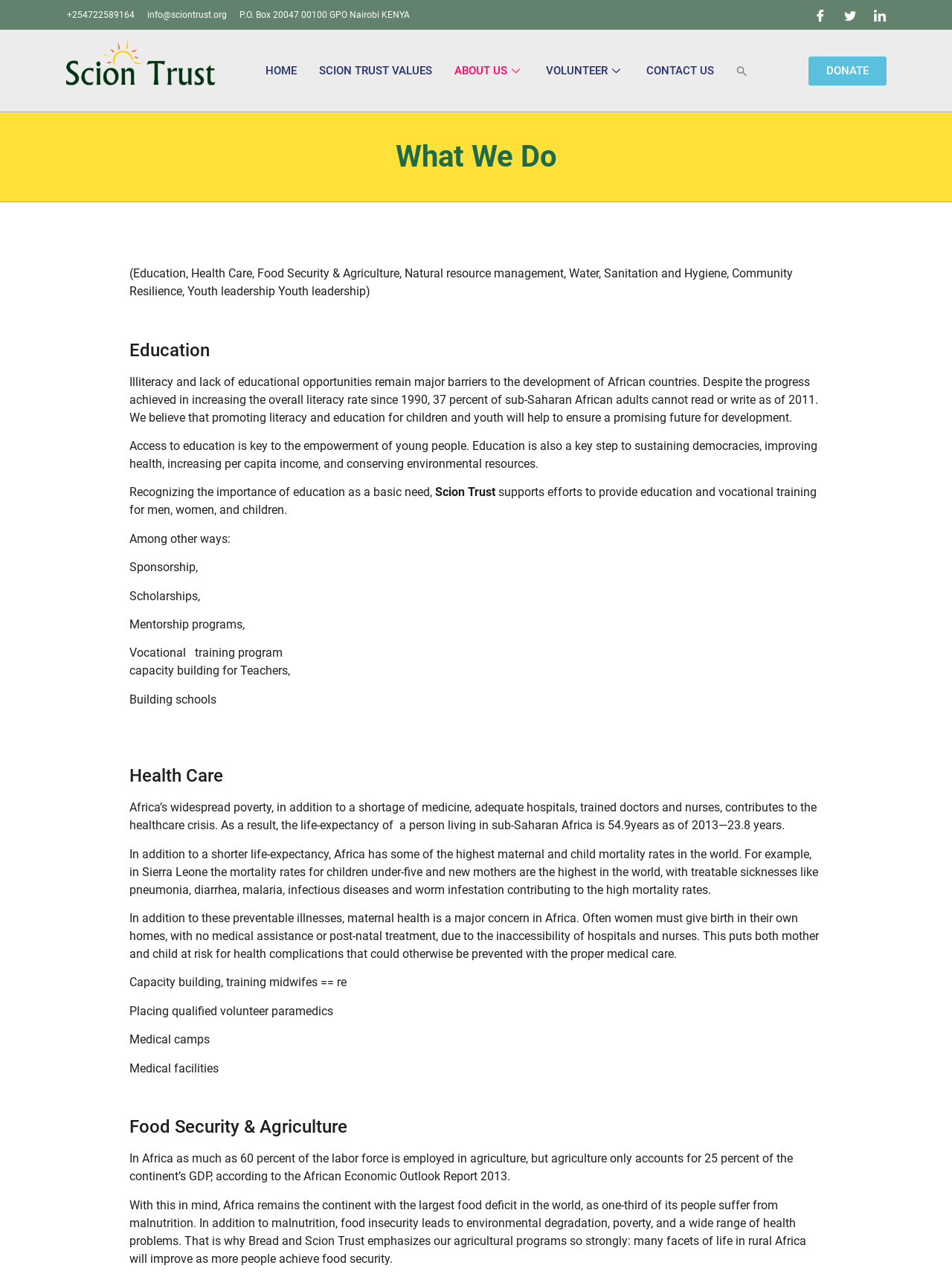Please provide a brief answer to the question using only one word or phrase: 
What percentage of Africa's labor force is employed in agriculture?

60 percent